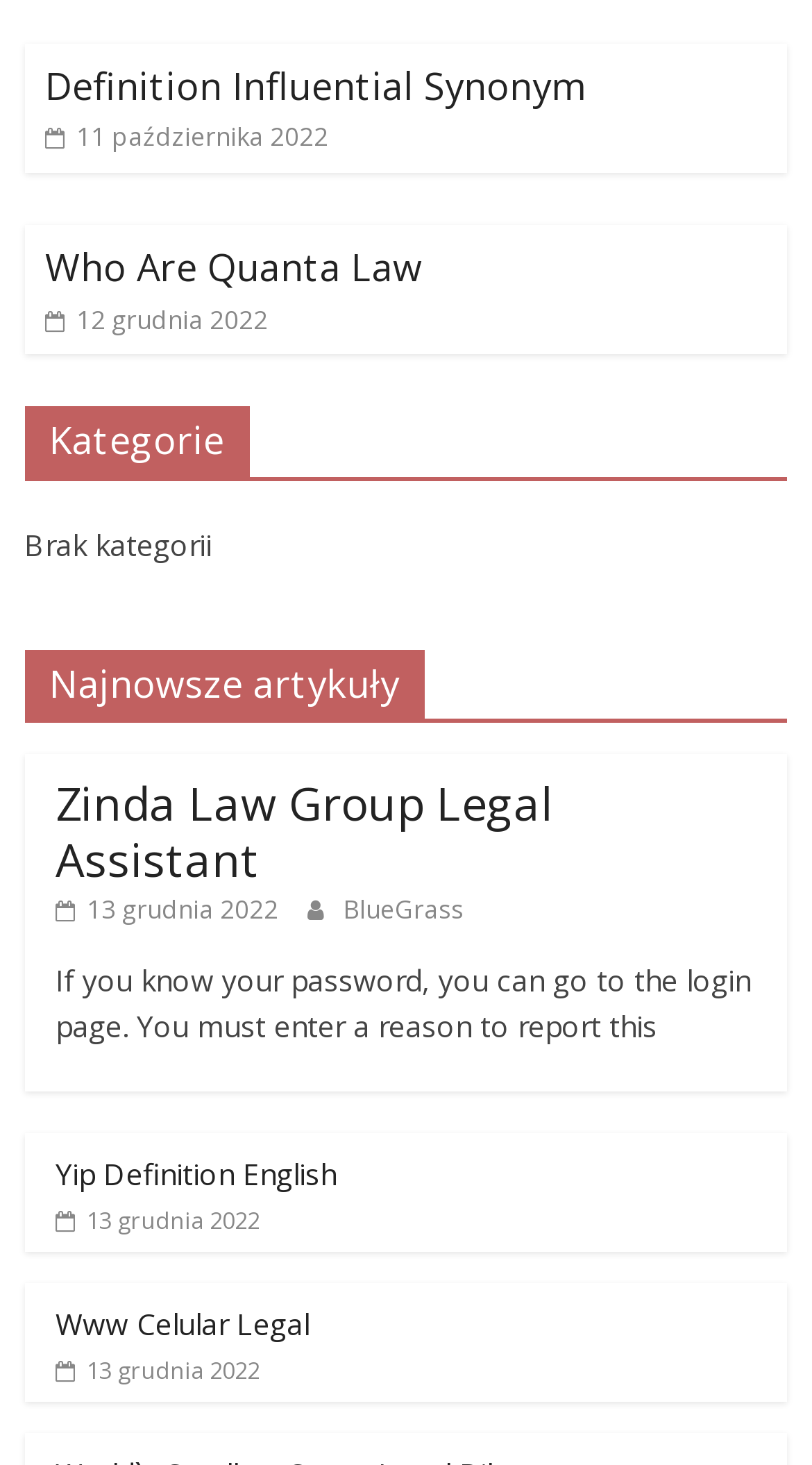Determine the bounding box coordinates of the element's region needed to click to follow the instruction: "Read about Who Are Quanta Law". Provide these coordinates as four float numbers between 0 and 1, formatted as [left, top, right, bottom].

[0.056, 0.165, 0.52, 0.199]